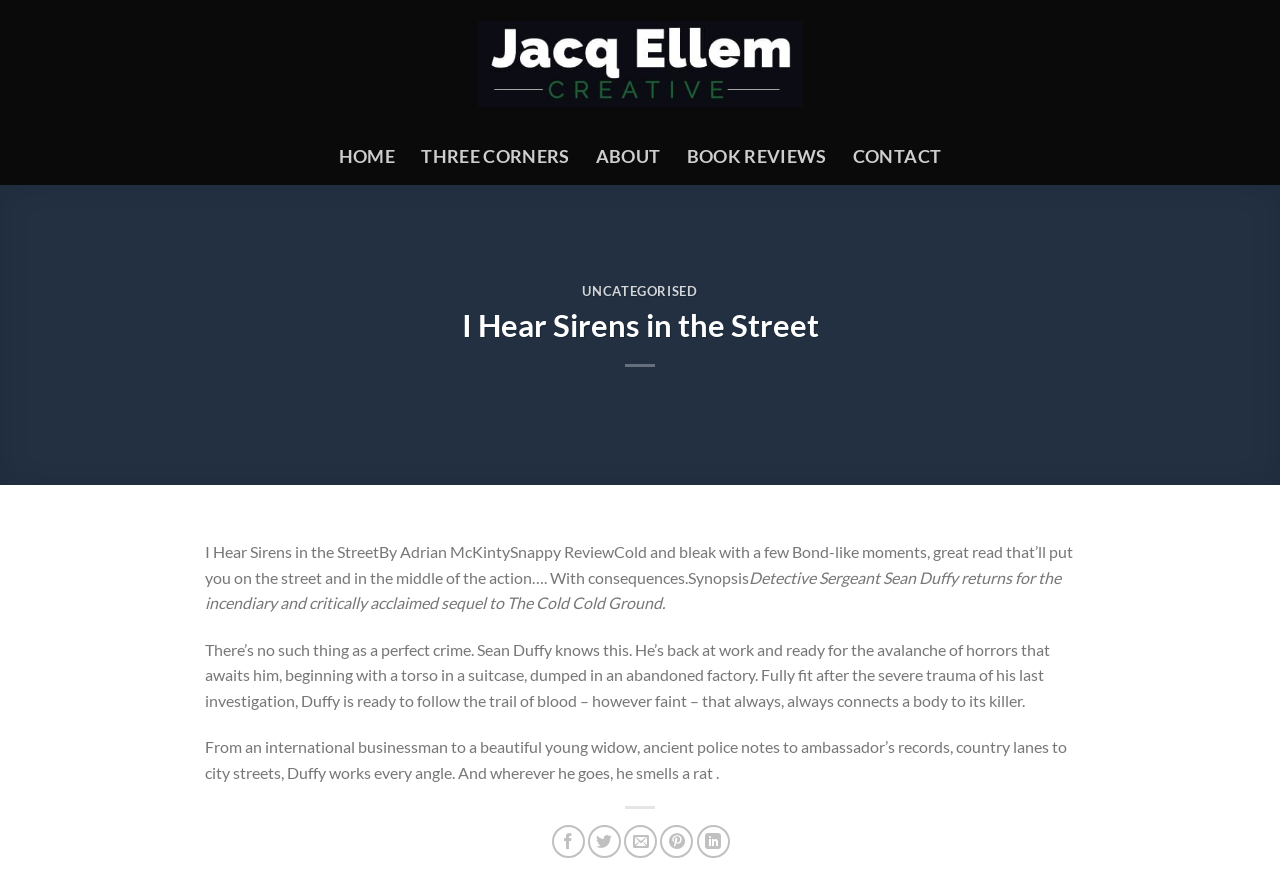Locate the bounding box of the UI element described in the following text: "Uncategorised".

[0.455, 0.325, 0.545, 0.343]